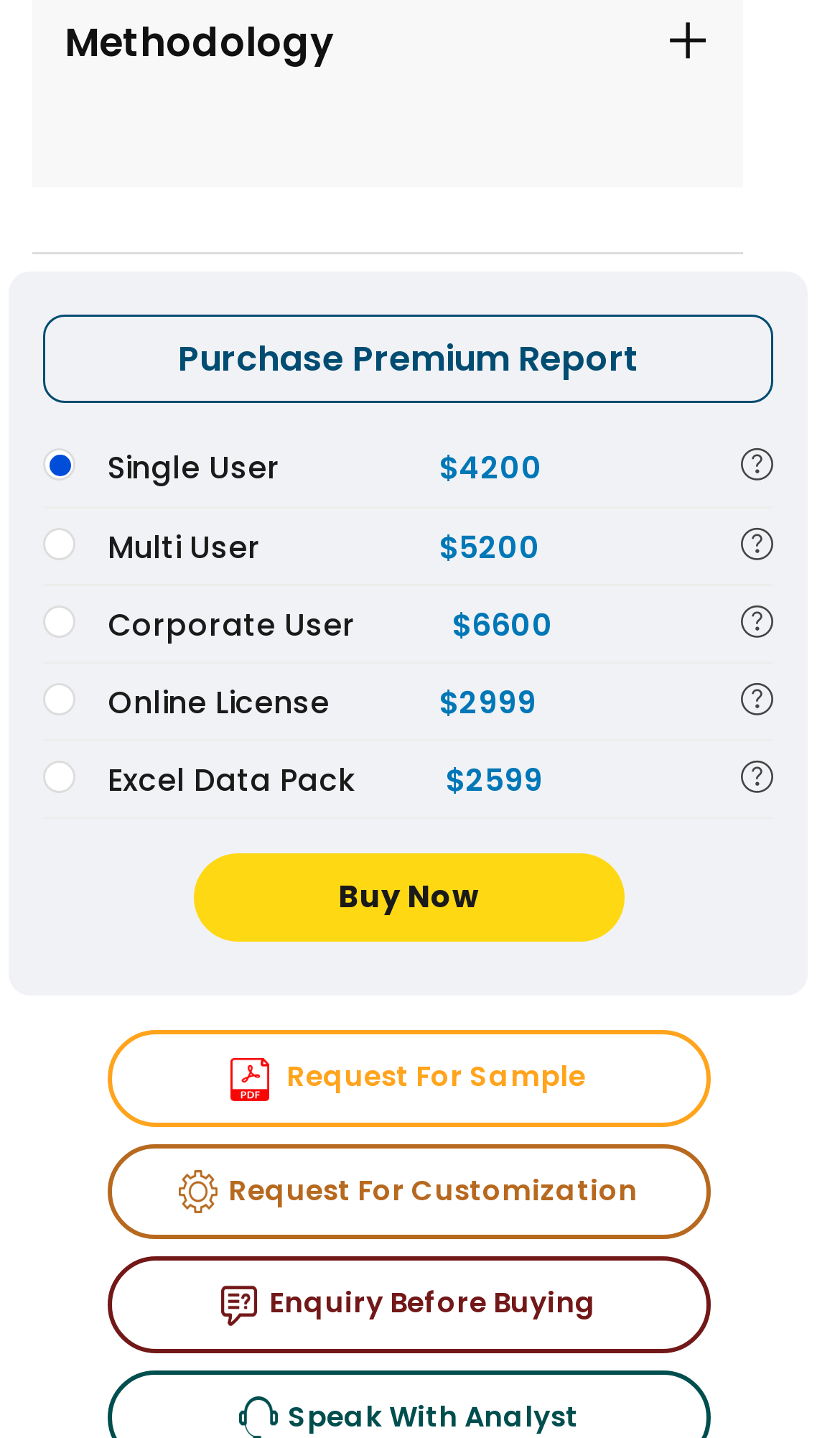Use a single word or phrase to answer the question:
How many links are available below the pricing options?

3